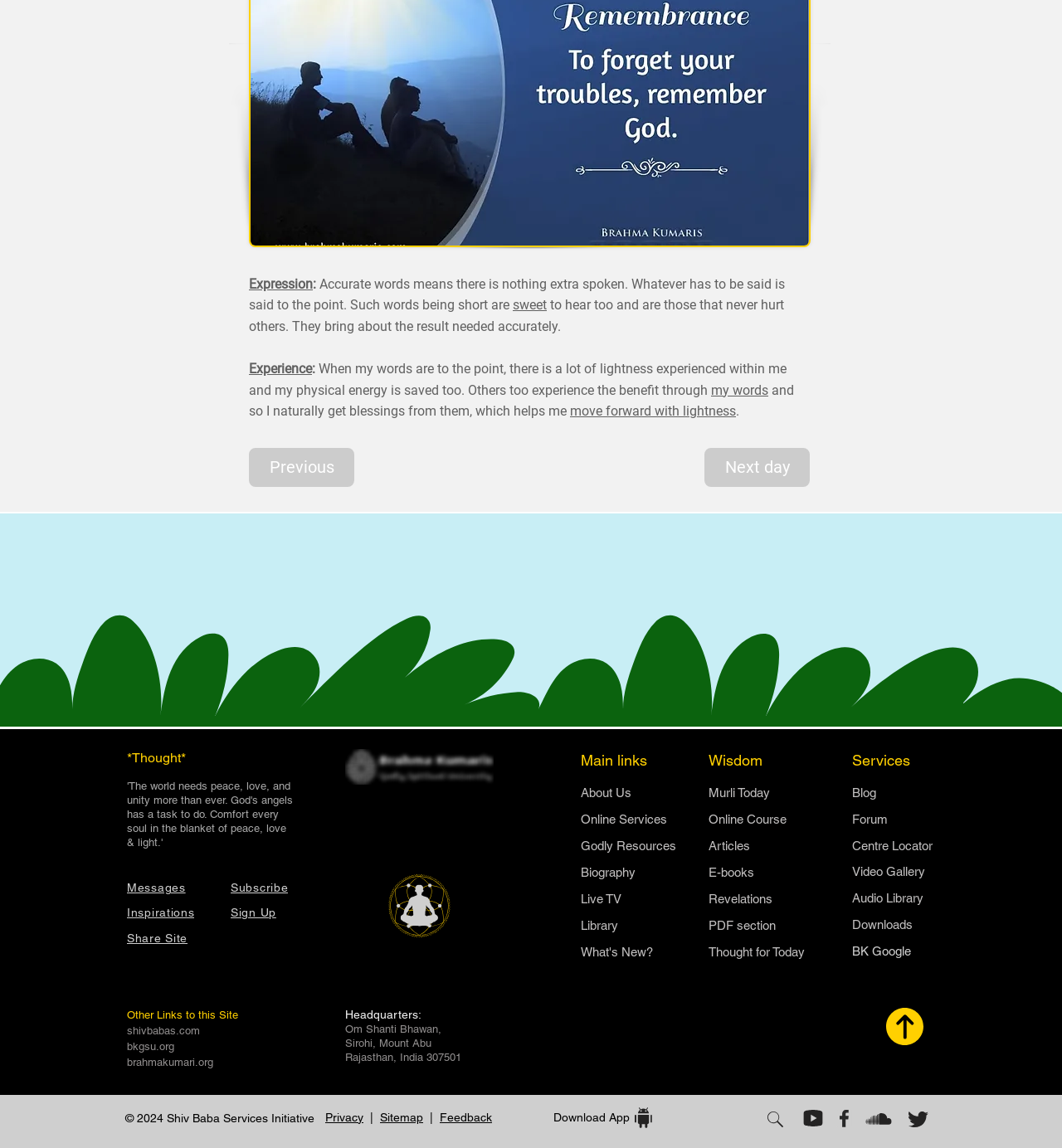Can you specify the bounding box coordinates of the area that needs to be clicked to fulfill the following instruction: "Check 'What's New?'"?

[0.547, 0.823, 0.615, 0.835]